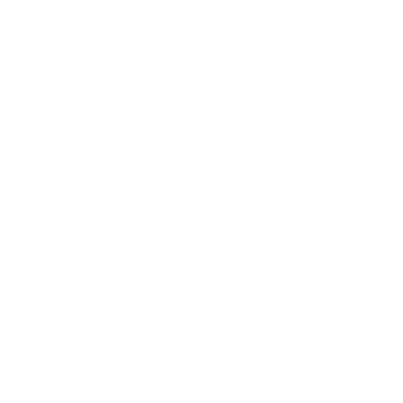Present an elaborate depiction of the scene captured in the image.

The image showcases the "Mirafit Jammer Arms," a versatile fitness accessory designed to enhance strength training routines. These jammer arms allow users to perform a variety of exercises, including overhead presses, dips, and tricep extensions. With adjustable height options, they cater to individual workout needs, providing both a challenging and customizable exercise experience. This equipment is ideal for those looking to improve their form, flexibility, and overall fitness level, making it a valuable addition to any home gym setup.